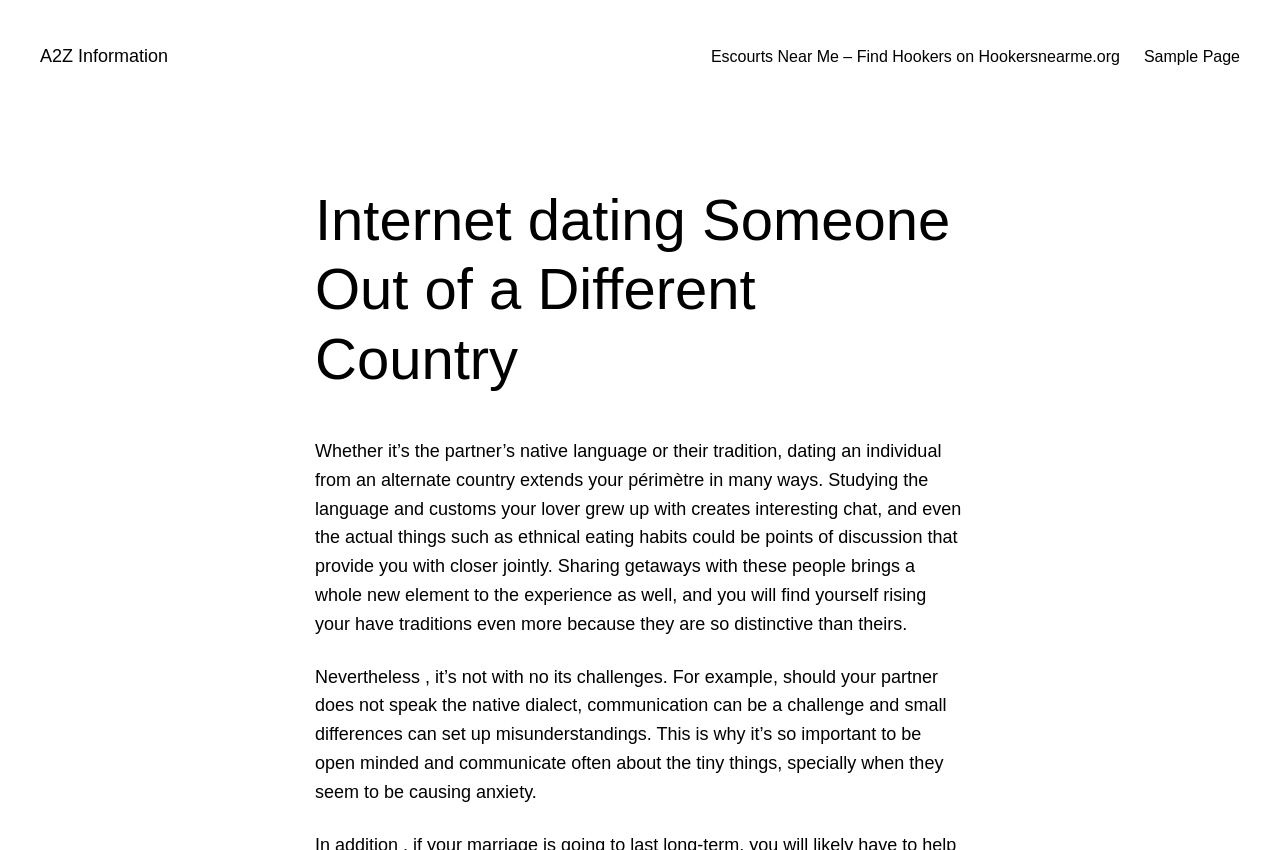Find the primary header on the webpage and provide its text.

Internet dating Someone Out of a Different Country